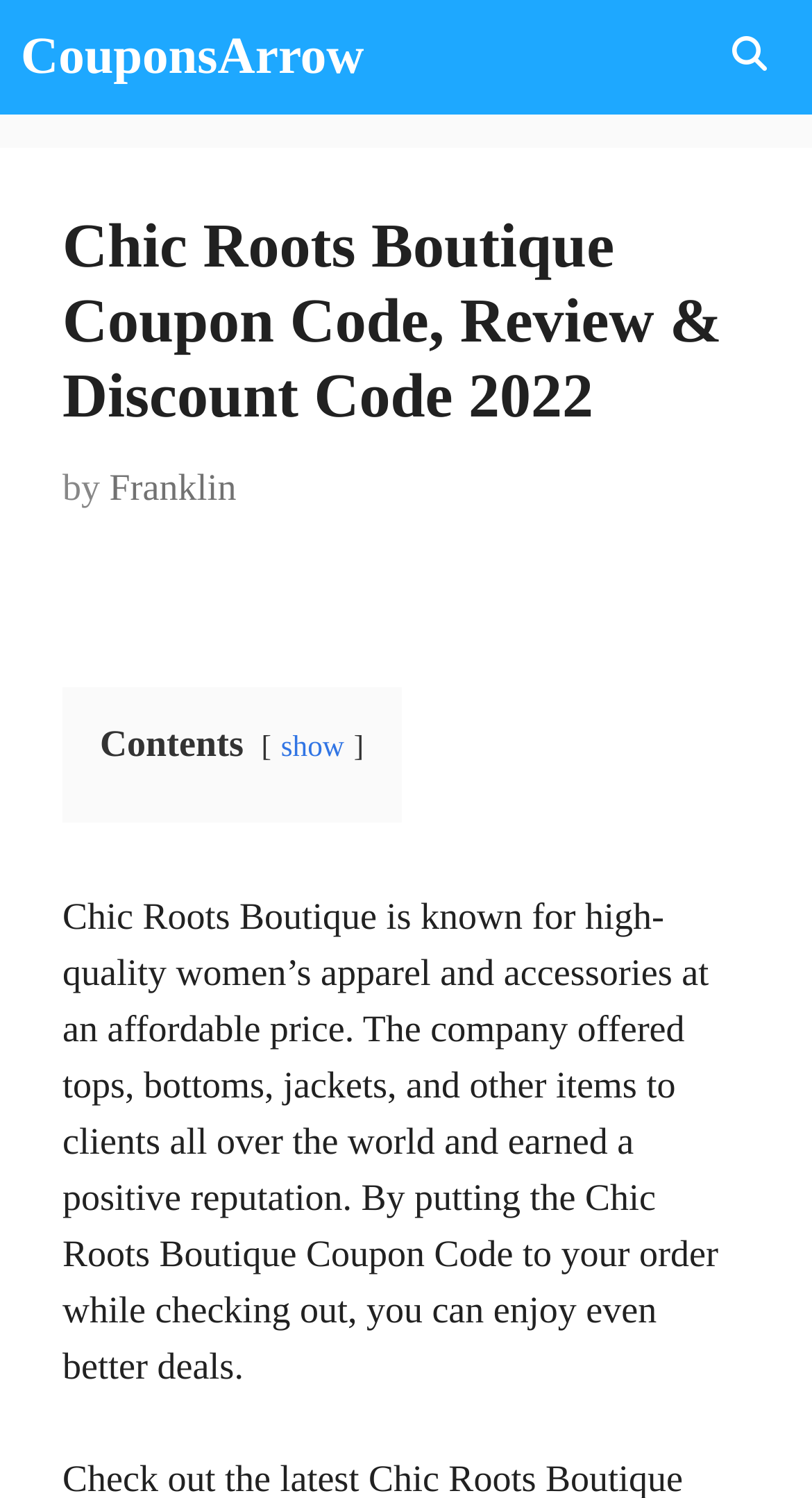What is the benefit of using Chic Roots Boutique Coupon Code?
Utilize the image to construct a detailed and well-explained answer.

According to the webpage, by putting the Chic Roots Boutique Coupon Code to your order while checking out, you can enjoy even better deals, which implies that the coupon code provides a discount or promotion.